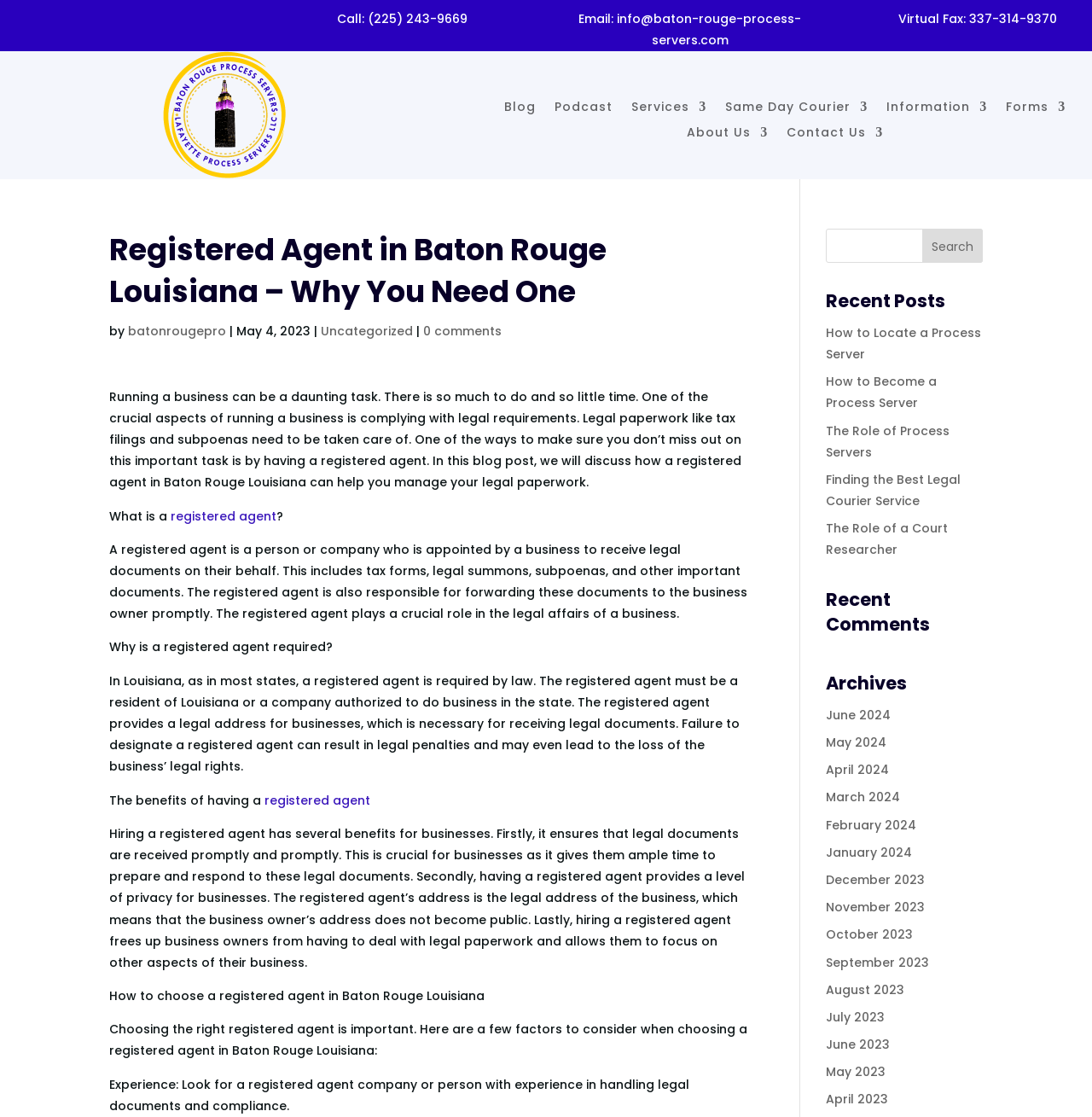Please specify the bounding box coordinates of the clickable section necessary to execute the following command: "Send an email".

[0.565, 0.009, 0.734, 0.044]